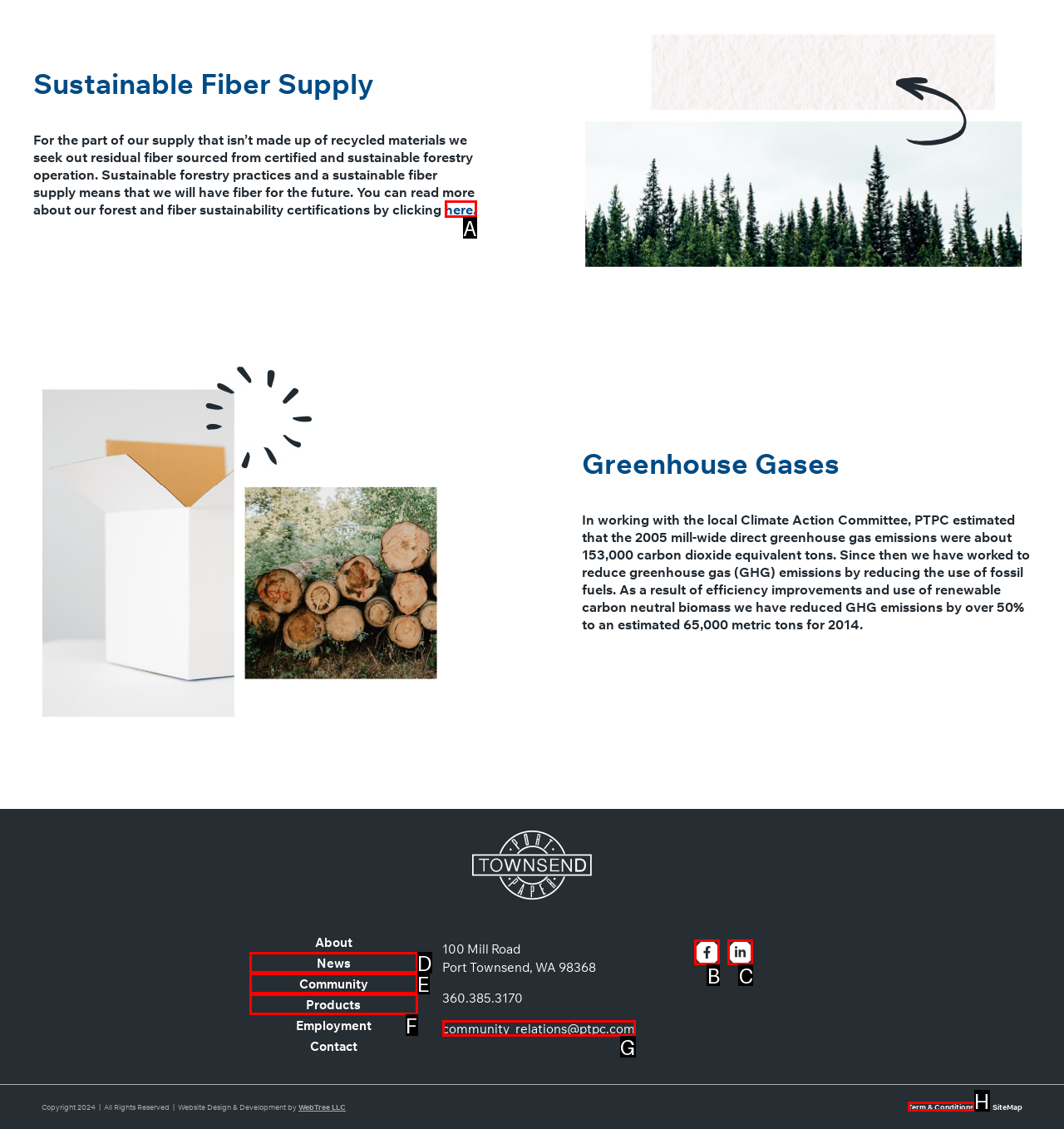Determine the option that best fits the description: Term & Conditions
Reply with the letter of the correct option directly.

H